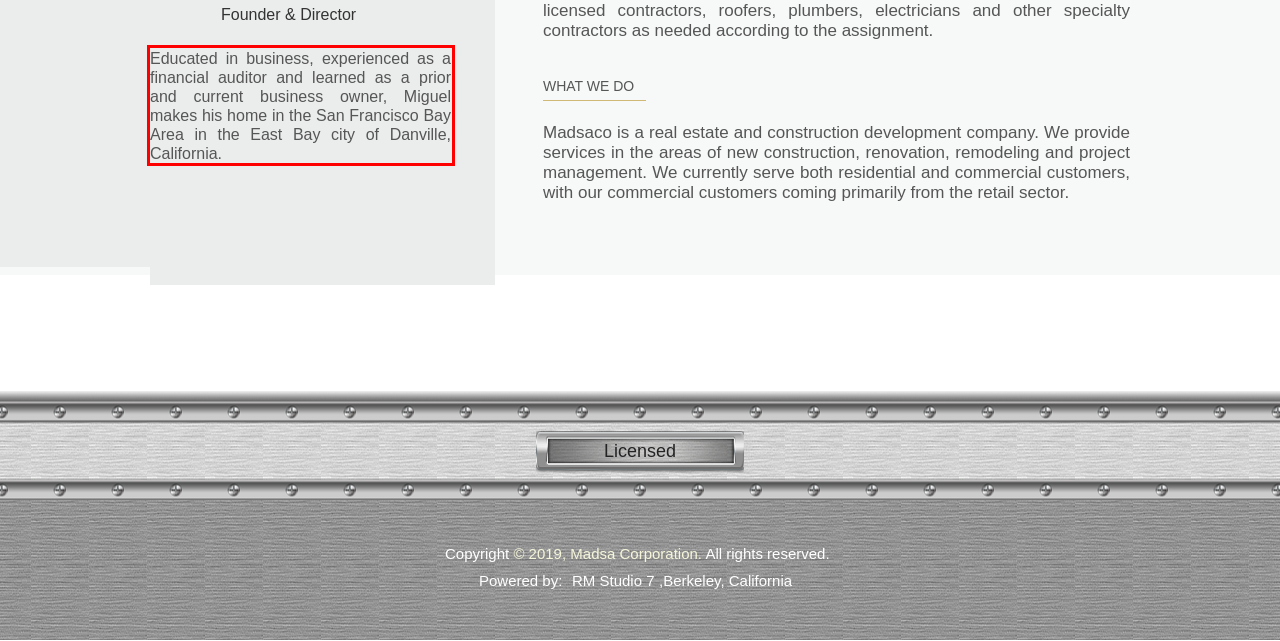Locate the red bounding box in the provided webpage screenshot and use OCR to determine the text content inside it.

Educated in business, experienced as a financial auditor and learned as a prior and current business owner, Miguel makes his home in the San Francisco Bay Area in the East Bay city of Danville, California.